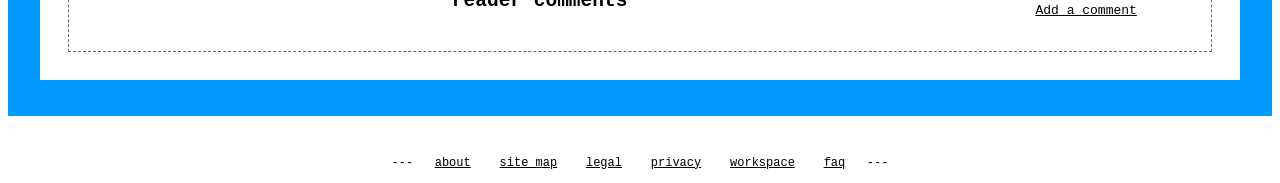Respond to the following query with just one word or a short phrase: 
How many StaticText elements are there in the footer?

4